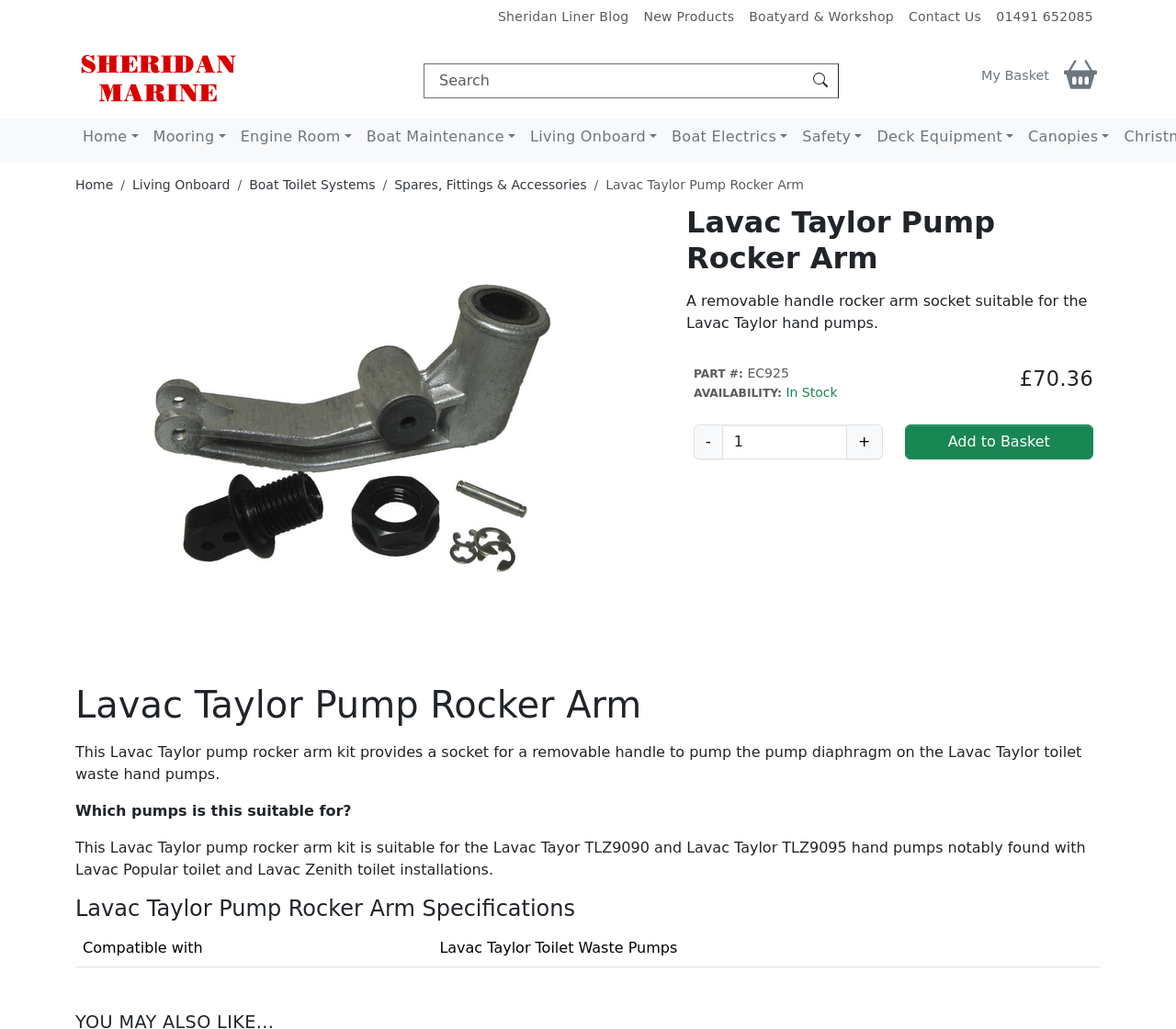Elaborate on the information and visuals displayed on the webpage.

The webpage is about a product called "Lavac Taylor Pump Rocker Arm" and its specifications. At the top, there are several links to navigate to different sections of the website, including "Sheridan Liner Blog", "New Products", "Boatyard & Workshop", and "Contact Us". Below these links, there is a phone number "01491 652085" and a search bar with a button. 

On the left side, there is a navigation menu with links to different categories, including "Home", "Mooring", "Engine Room", and others. Below this menu, there is a breadcrumb navigation showing the current location in the website hierarchy, with links to "Home", "Living Onboard", "Boat Toilet Systems", and "Spares, Fittings & Accessories".

The main content of the page is about the "Lavac Taylor Pump Rocker Arm" product. There is a large image of the product on the left side, and on the right side, there is a heading with the product name, followed by a short description "A removable handle rocker arm socket suitable for the Lavac Taylor hand pumps." Below this, there are details about the product, including its part number, availability, and price. 

There are also buttons to add the product to the basket, and a quantity input field. Further down, there is a detailed description of the product, including its specifications and compatibility with certain toilet waste pumps. The page ends with a table showing the product specifications.